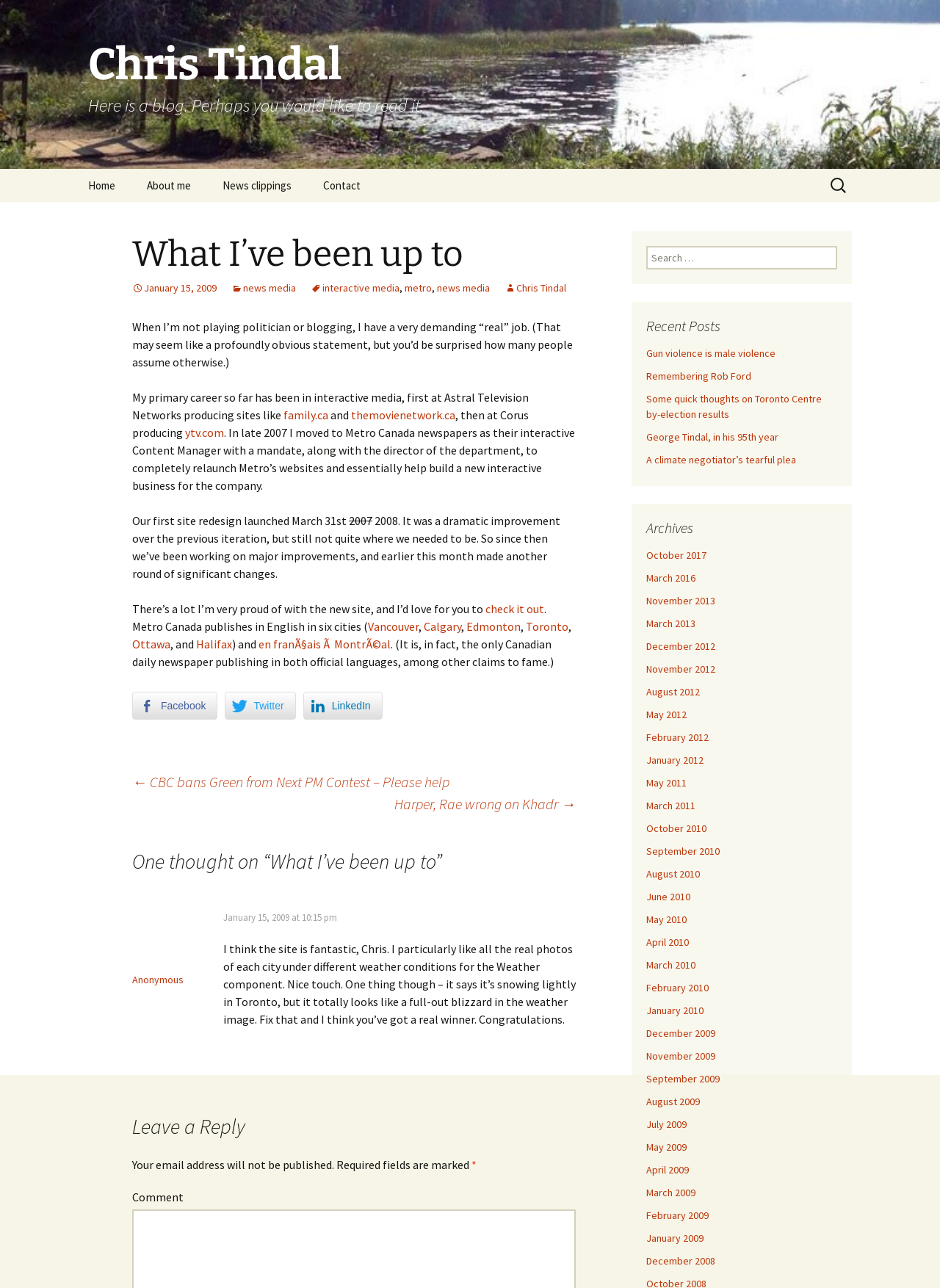Determine the bounding box coordinates of the element's region needed to click to follow the instruction: "Read the article 'What I’ve been up to'". Provide these coordinates as four float numbers between 0 and 1, formatted as [left, top, right, bottom].

[0.141, 0.248, 0.609, 0.287]